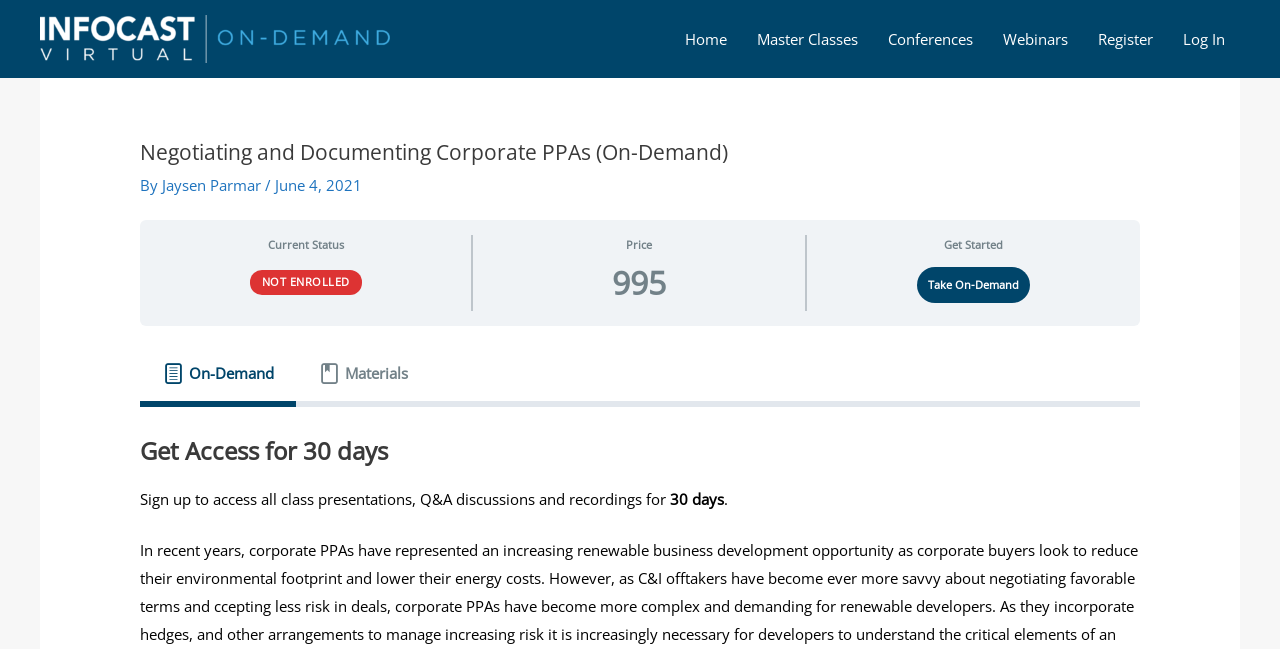Can you find the bounding box coordinates for the element to click on to achieve the instruction: "Click on Register link"?

[0.846, 0.0, 0.912, 0.12]